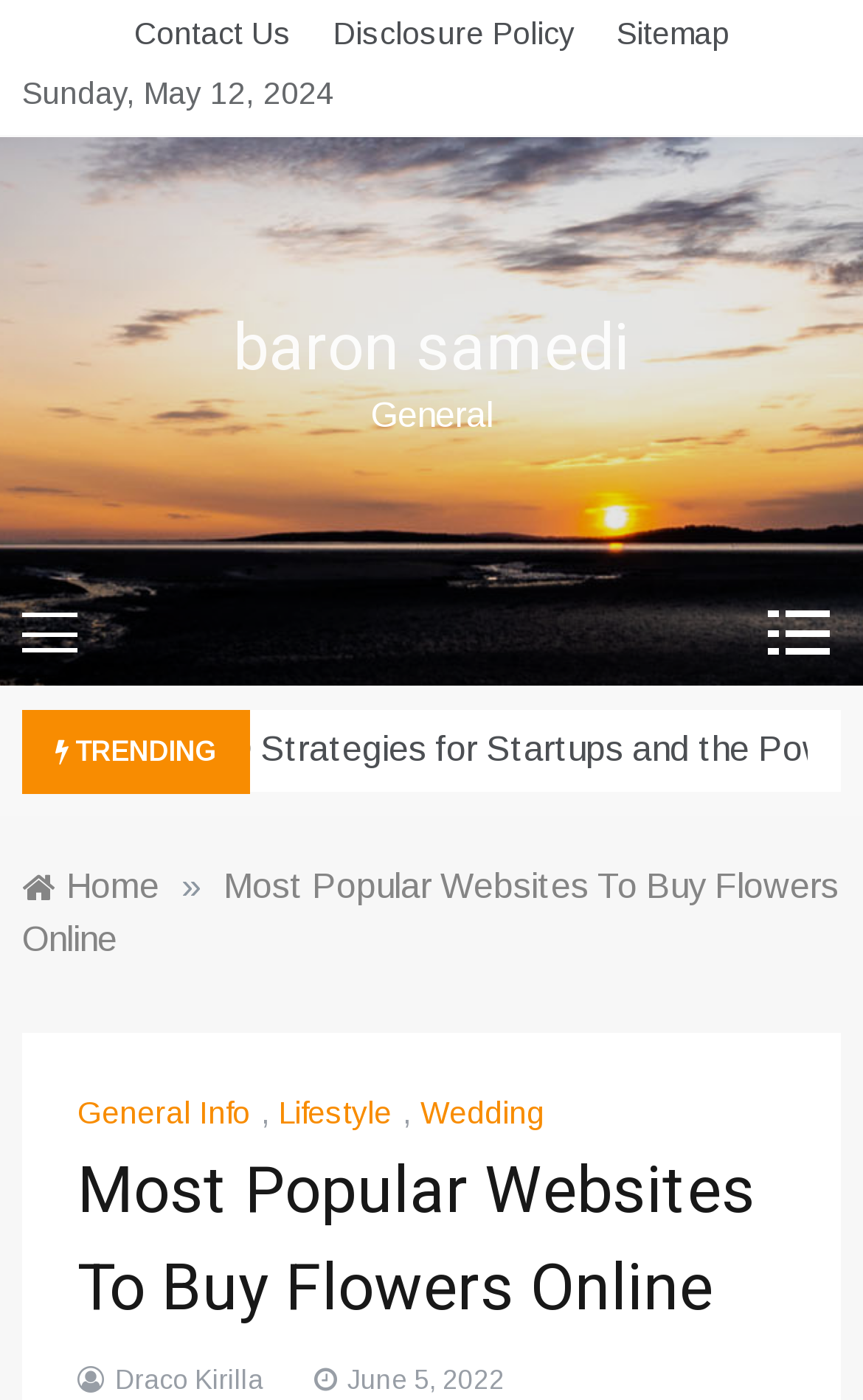Please determine the bounding box coordinates for the element with the description: "Contact Us".

[0.155, 0.011, 0.337, 0.036]